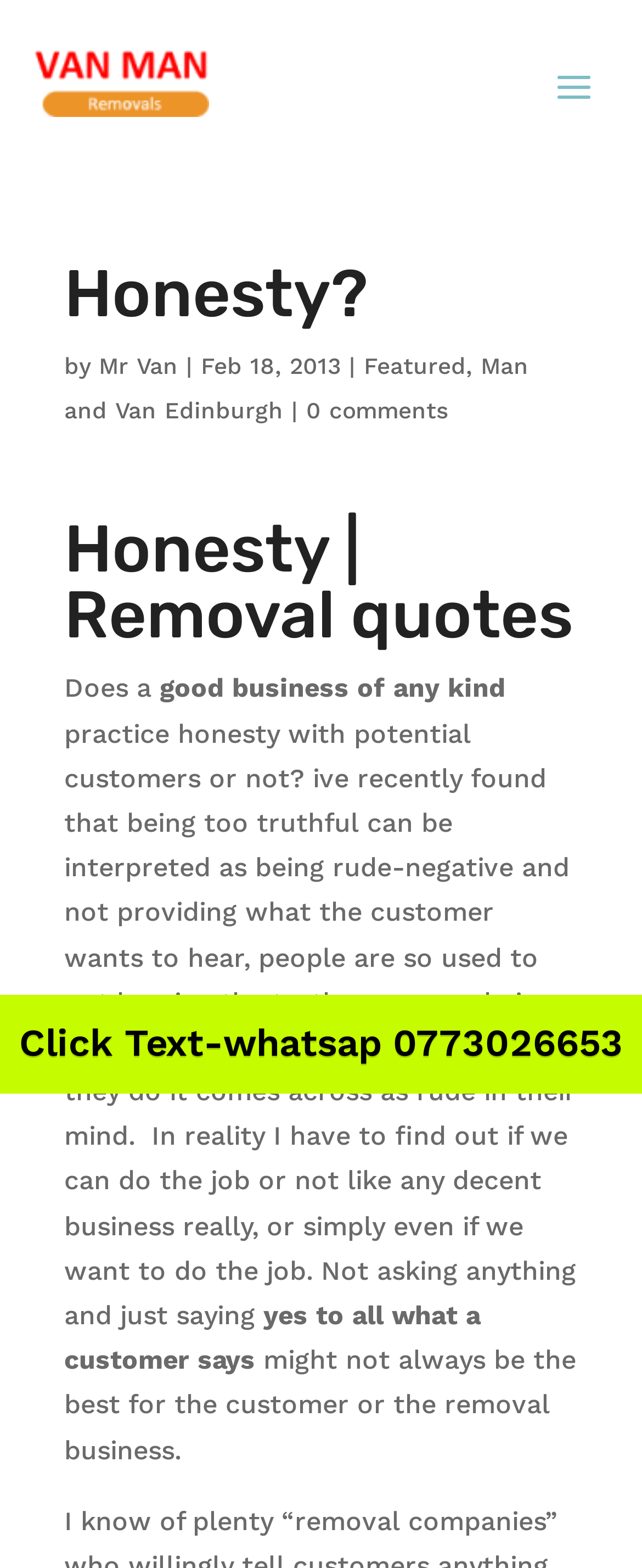What is the topic of the article?
Kindly answer the question with as much detail as you can.

The topic of the article can be inferred by reading the title and the content of the article, which discusses the importance of honesty in business, specifically in the context of removal quotes.